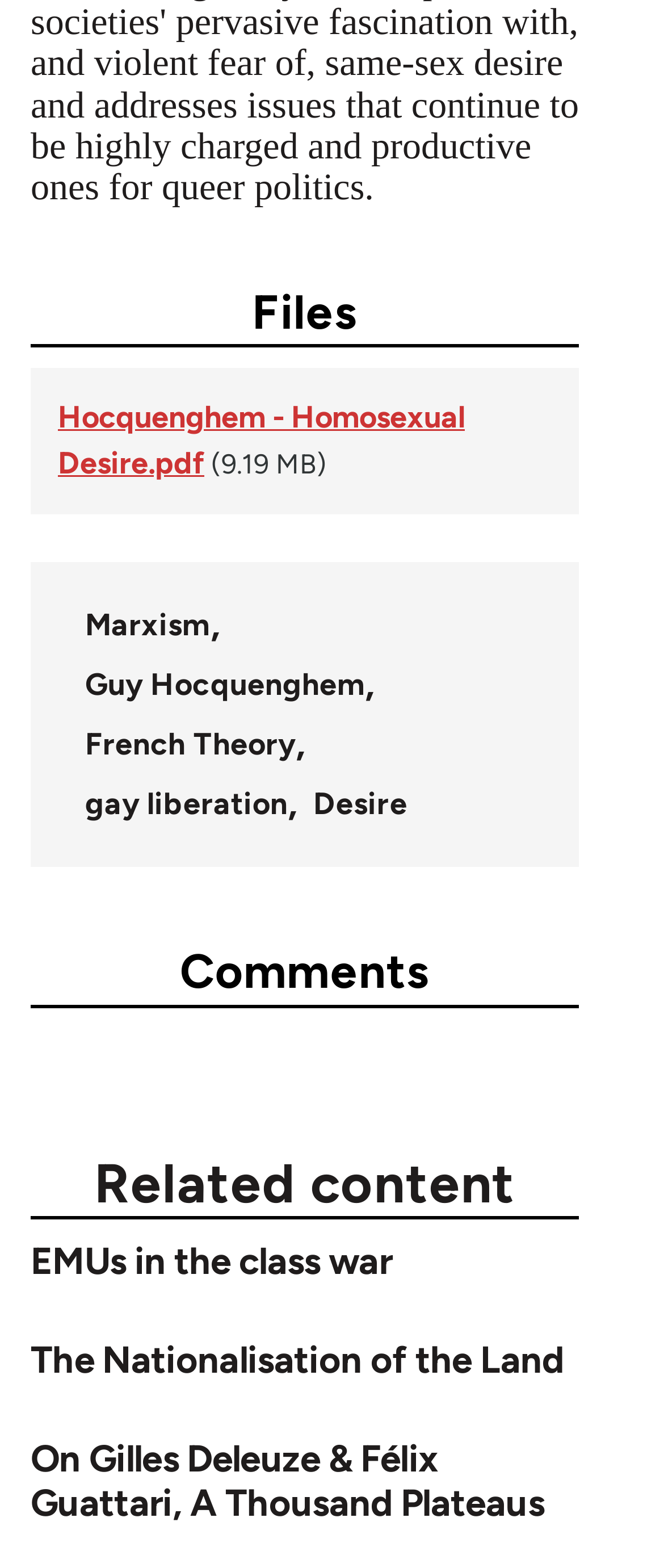Select the bounding box coordinates of the element I need to click to carry out the following instruction: "read the article 'On Gilles Deleuze & Félix Guattari, A Thousand Plateaus'".

[0.046, 0.917, 0.872, 0.973]